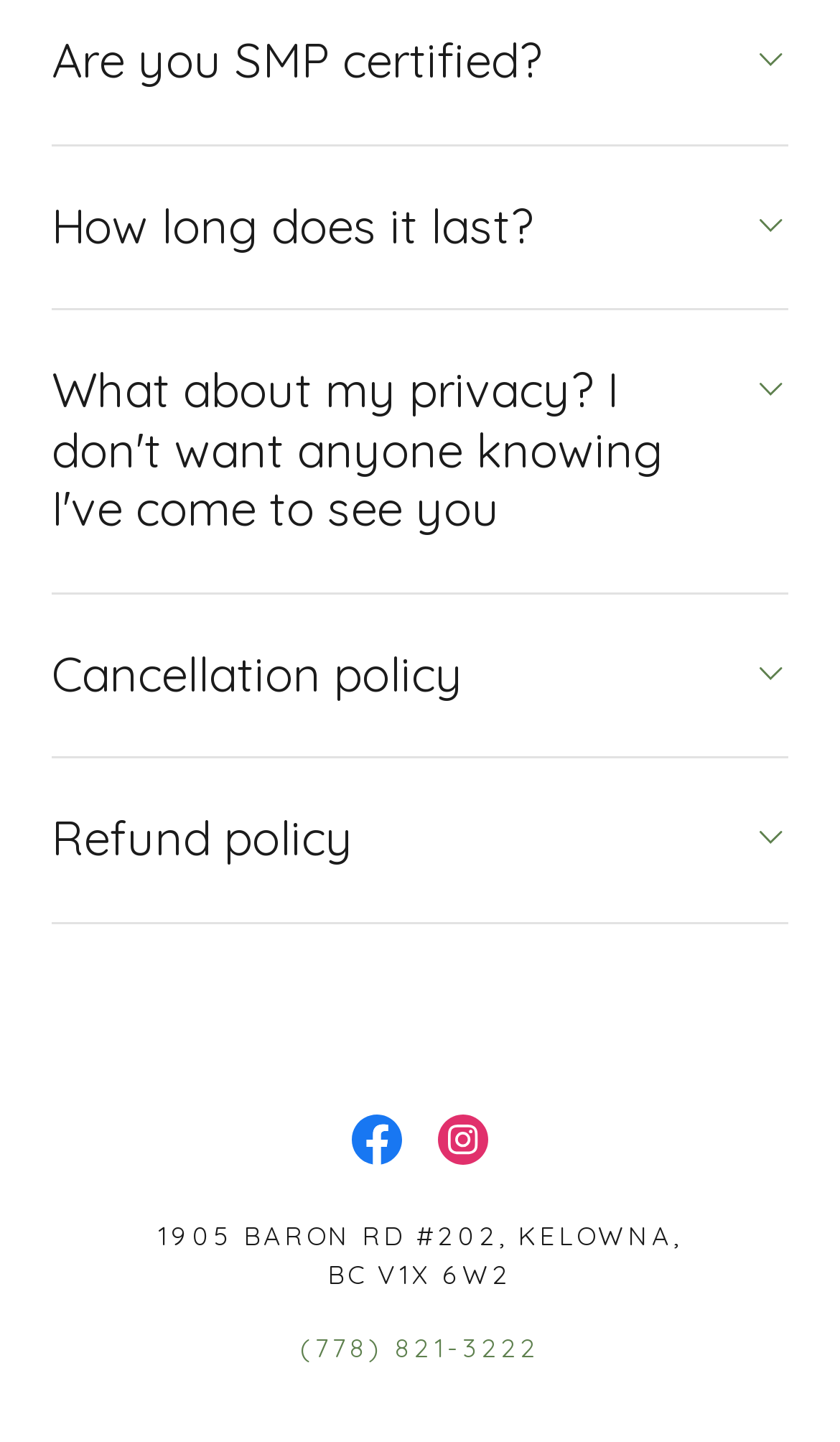Using the provided element description, identify the bounding box coordinates as (top-left x, top-left y, bottom-right x, bottom-right y). Ensure all values are between 0 and 1. Description: aria-label="Facebook Social Link"

[0.397, 0.76, 0.5, 0.82]